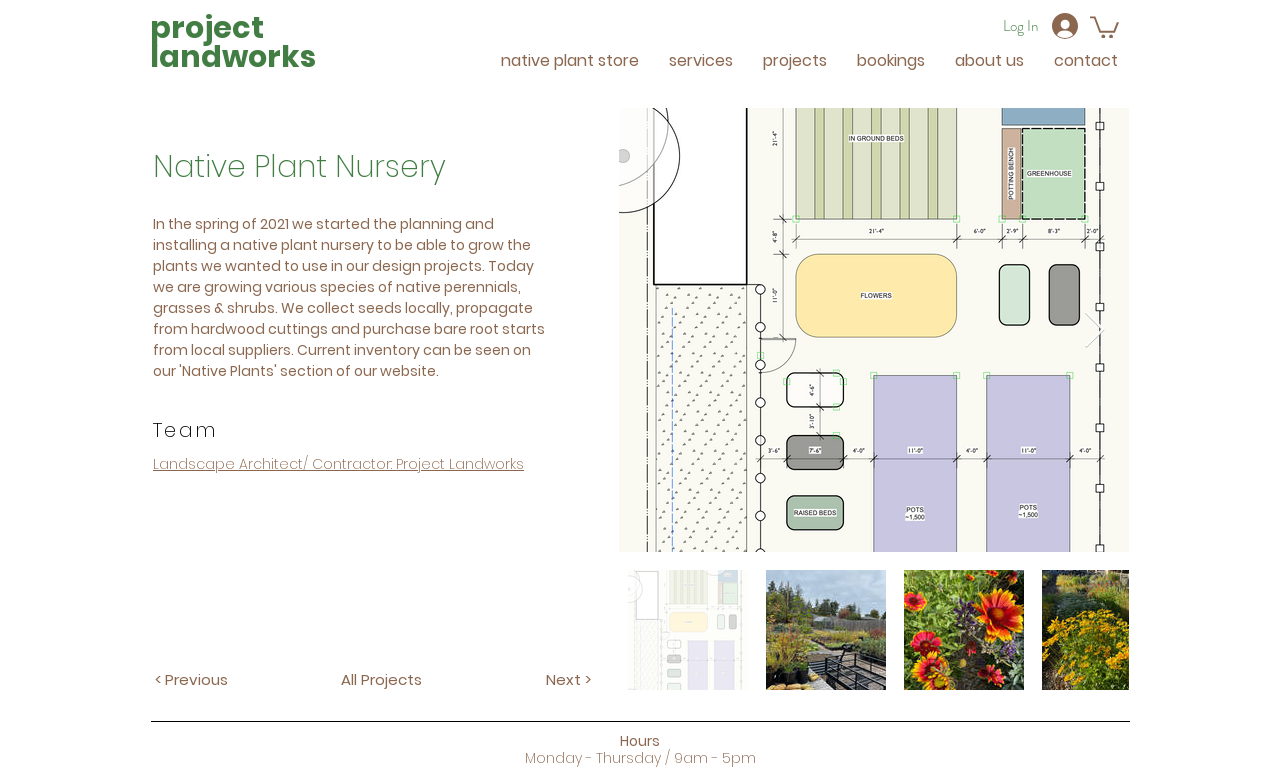Provide an in-depth caption for the elements present on the webpage.

The webpage is about Native Plant Nursery, which is a part of Project Landworks. At the top right corner, there is a "Log In" button accompanied by a small image. Next to it, there is a link with an image. 

On the top navigation bar, there are six links: "native plant store", "services", "projects", "bookings", "about us", and "contact". These links are evenly spaced and take up most of the top section of the page.

Below the navigation bar, there are two links, "project" and "landworks", placed side by side. The main content of the page starts below these links. 

The main content is divided into sections. The first section has a heading "Native Plant Nursery" and is followed by a section with a heading "Team". Below the "Team" heading, there is a paragraph of text describing the Landscape Architect/Contractor, Project Landworks.

At the bottom of the page, there are three buttons: "< Previous", "All Projects", and "Next >", which are likely used for navigation. There is also a "Next Item" button with an image, placed at the bottom right corner.

Finally, at the very bottom of the page, there is a section with the heading "Hours" and a paragraph of text describing the business hours, from Monday to Thursday, 9am to 5pm.